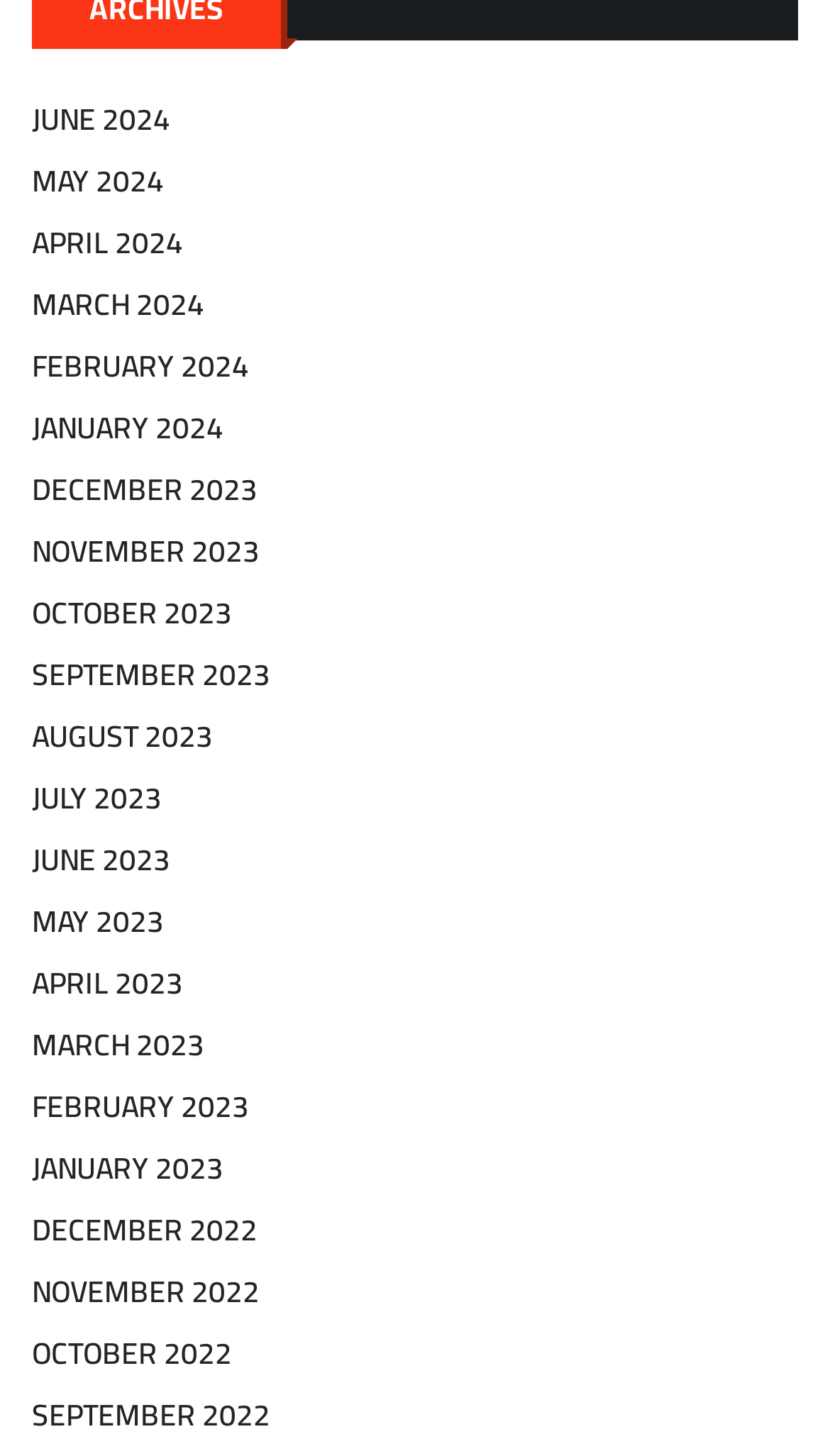Give a one-word or one-phrase response to the question:
What is the position of the link 'MAY 2024'?

Above 'APRIL 2024'